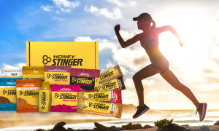Explain the details of the image comprehensively.

In this vibrant and energizing image, a female runner is captured mid-stride against a stunning backdrop of a sunset, embodying the spirit of athleticism and vitality. The sun casts a warm glow, illuminating her dynamic motion as she pushes forward. Surrounding her is an array of Honey Stinger products, including energy gels and chews, prominently displayed in front of a bright yellow box branded with the Honey Stinger logo. This setup signifies the brand's commitment to providing nutrition for active lifestyles, specifically tailored for runners and outdoor enthusiasts. The combination of the energizing scene and the displayed products conveys the message that Honey Stinger’s nutrition supports athletes in their pursuit of performance and adventure.